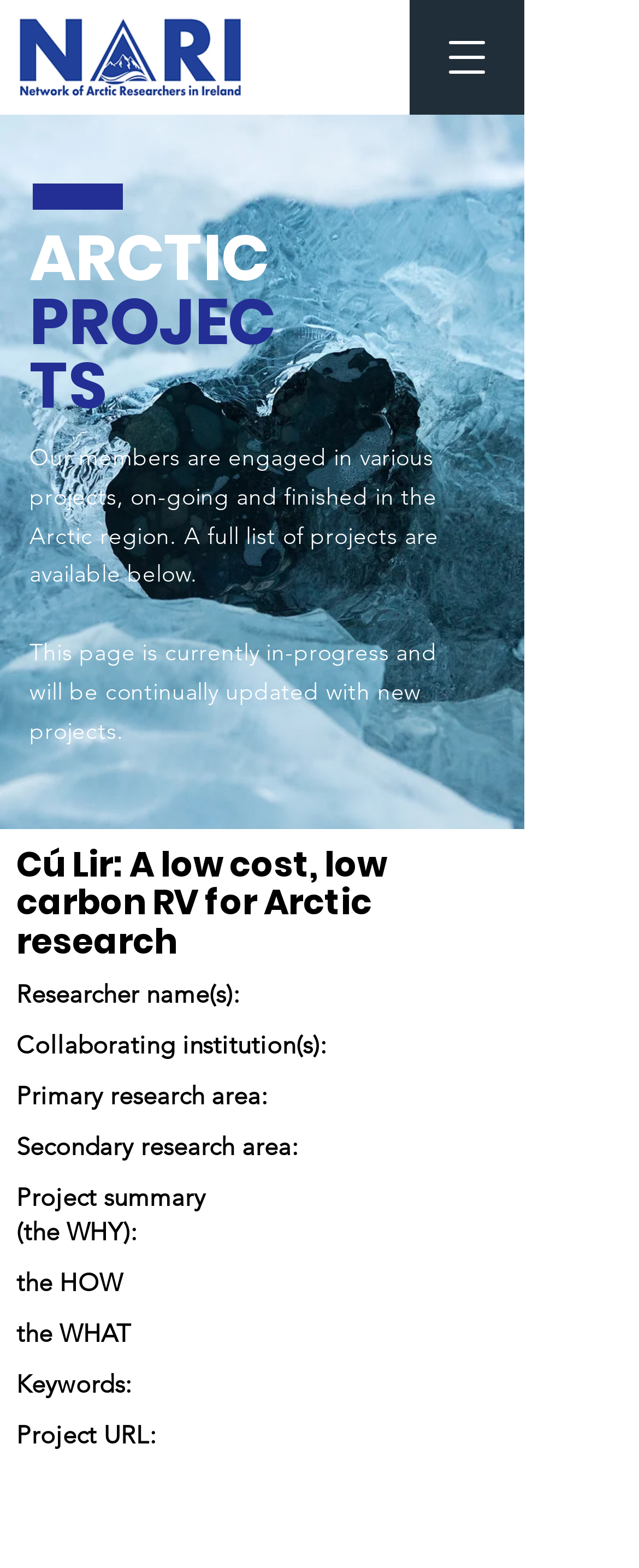Is the project page complete?
Using the image, answer in one word or phrase.

No